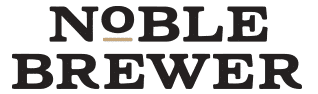Give a meticulous account of what the image depicts.

The image prominently features the logo of "Noble Brewer," a brand that likely specializes in homebrewing and craft beer. The logo presents the name "Noble Brewer" in bold, black lettering, with a unique touch—a horizontal line in a lighter color running through the center of the word "Noble." This design element adds visual interest and emphasizes the name. The logo's clean and modern aesthetic reflects the brand's identity within the homebrewing community, appealing to enthusiasts seeking high-quality brewing supplies and equipment. This image serves as a visual anchor on the webpage, drawing attention to the brand's offerings related to beer and coffee clubs, gifts, and brewing equipment.